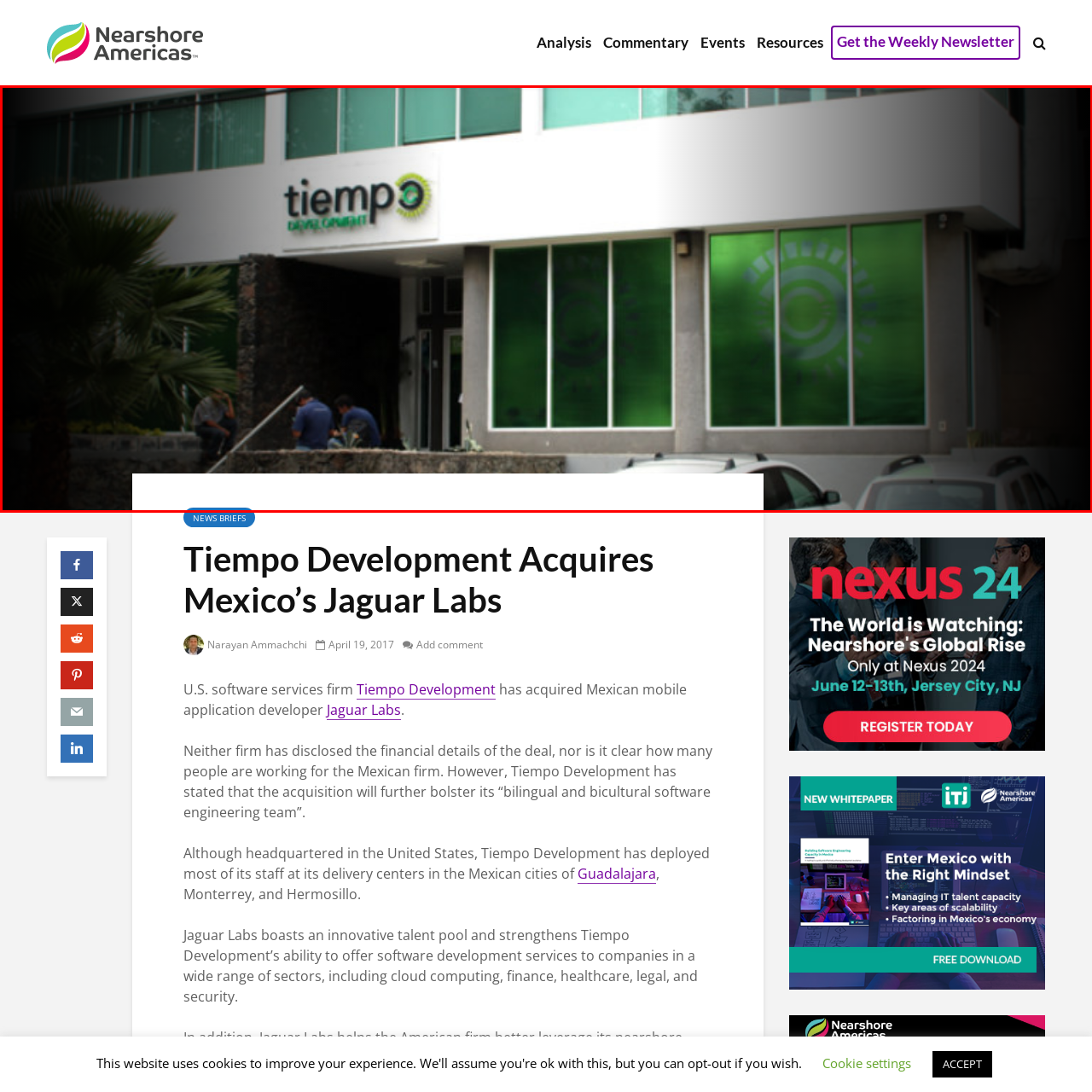Give an in-depth description of the picture inside the red marked area.

The image showcases the modern exterior of the Tiempo Development office, featuring large green-tinted windows that reflect the surrounding environment. Prominently displayed above the entrance is the company's logo, which combines a circular graphic with the word "tiempo" in a sleek font. The architecture demonstrates a contemporary design, with polished stone elements and a clean facade. In the foreground, a few individuals are seated casually on steps, contributing to an inviting atmosphere. This setting underscores Tiempo Development's commitment to a collaborative and innovative work environment, further emphasized by the company's recent acquisition of the Mexican mobile application developer, Jaguar Labs, which aims to enhance its service offerings in technology and software development.